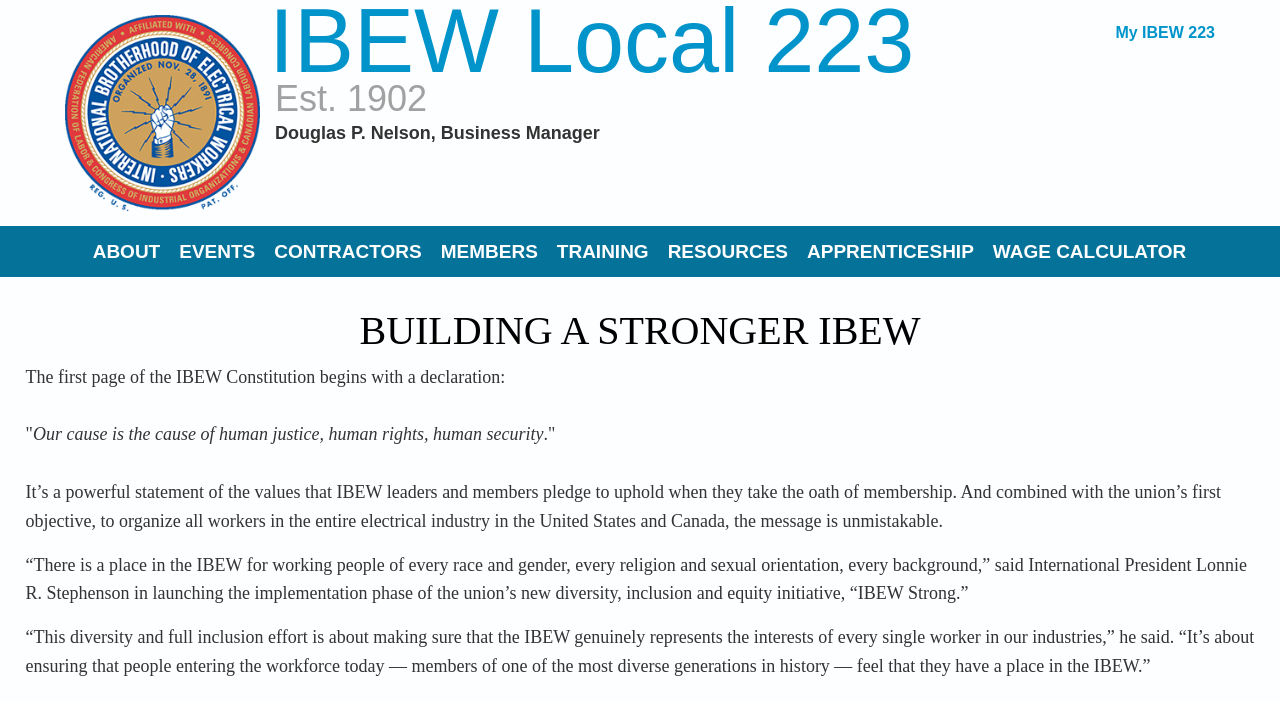What is the first objective of the IBEW union?
Refer to the screenshot and respond with a concise word or phrase.

To organize all workers in the entire electrical industry